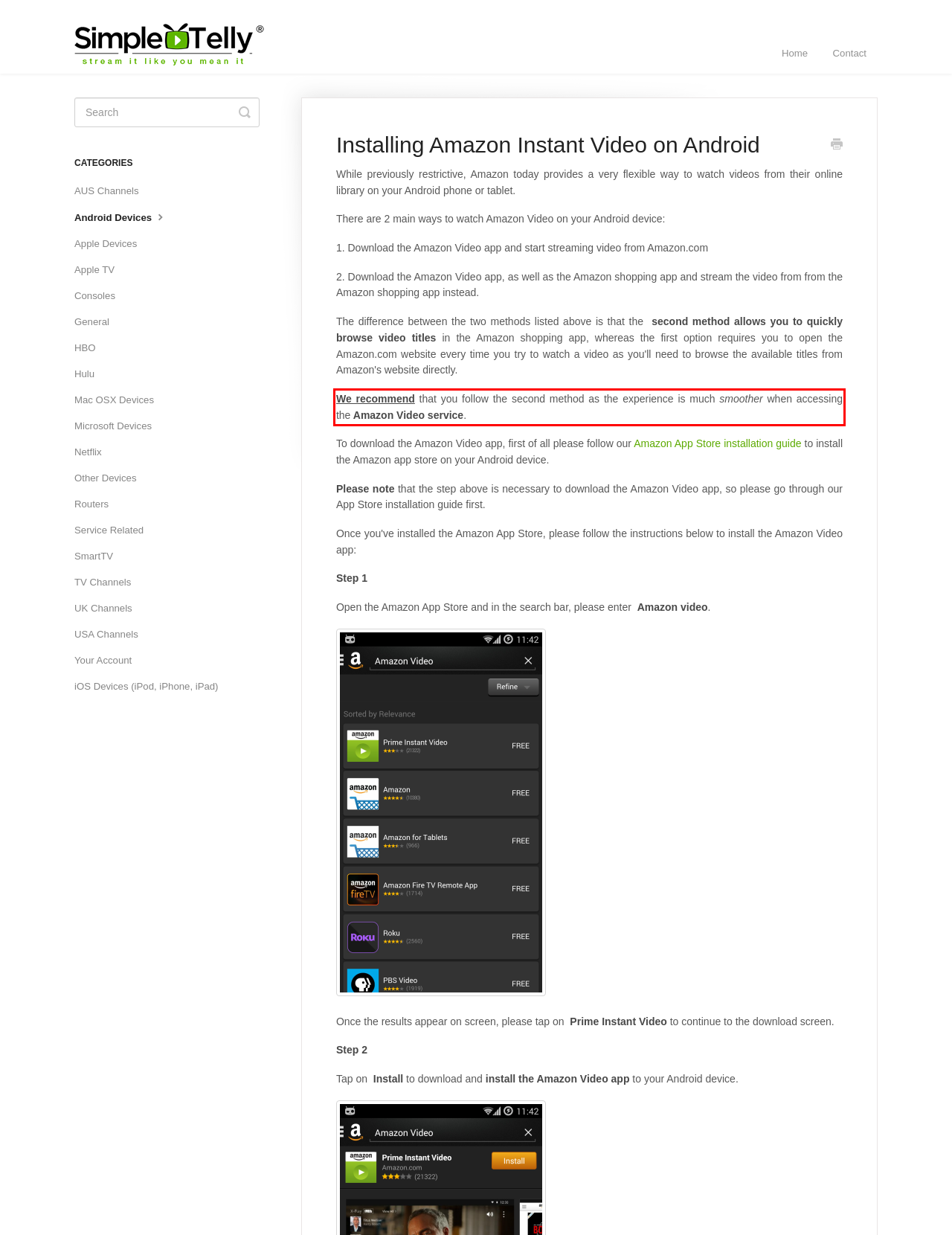Observe the screenshot of the webpage, locate the red bounding box, and extract the text content within it.

We recommend that you follow the second method as the experience is much smoother when accessing the Amazon Video service.